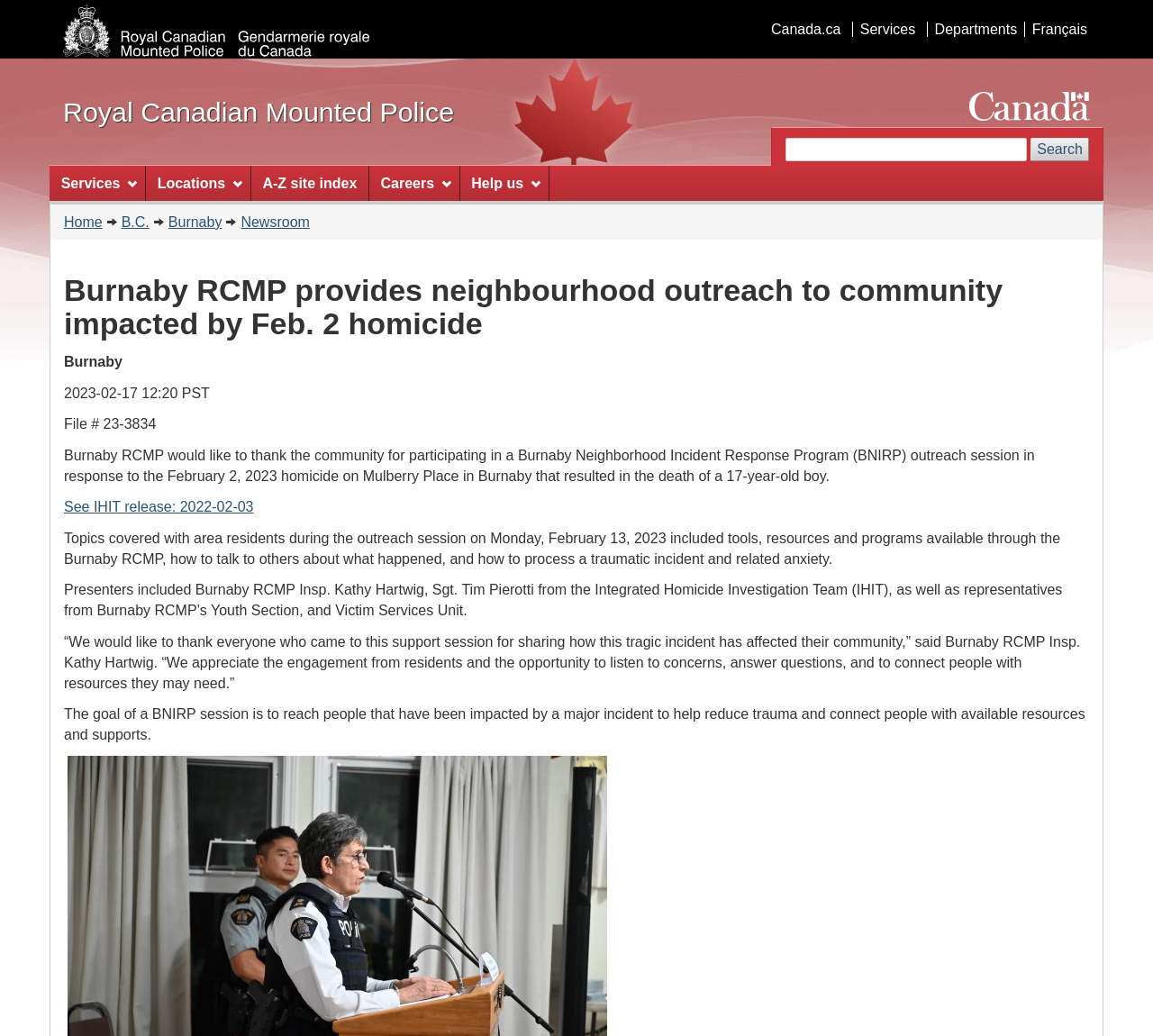Can you determine the main header of this webpage?

Burnaby RCMP provides neighbourhood outreach to community impacted by Feb. 2 homicide